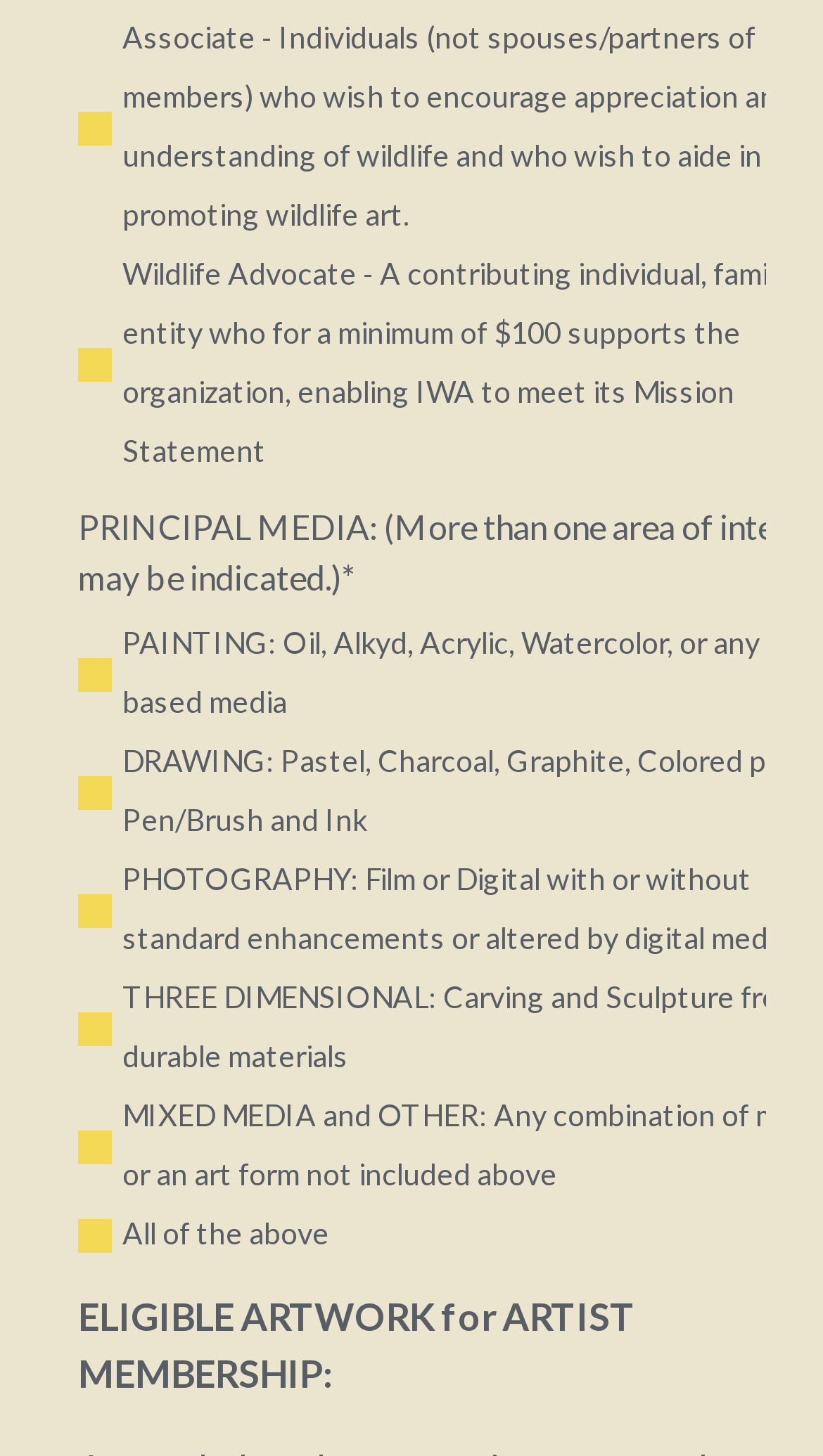How many types of artwork are eligible for artist membership?
Examine the image closely and answer the question with as much detail as possible.

I counted the number of checkboxes under the 'ELIGIBLE ARTWORK for ARTIST MEMBERSHIP:' label, which are 'PAINTING', 'DRAWING', 'PHOTOGRAPHY', 'THREE DIMENSIONAL', 'MIXED MEDIA and OTHER', and 'All of the above'. There are 7 checkboxes in total.